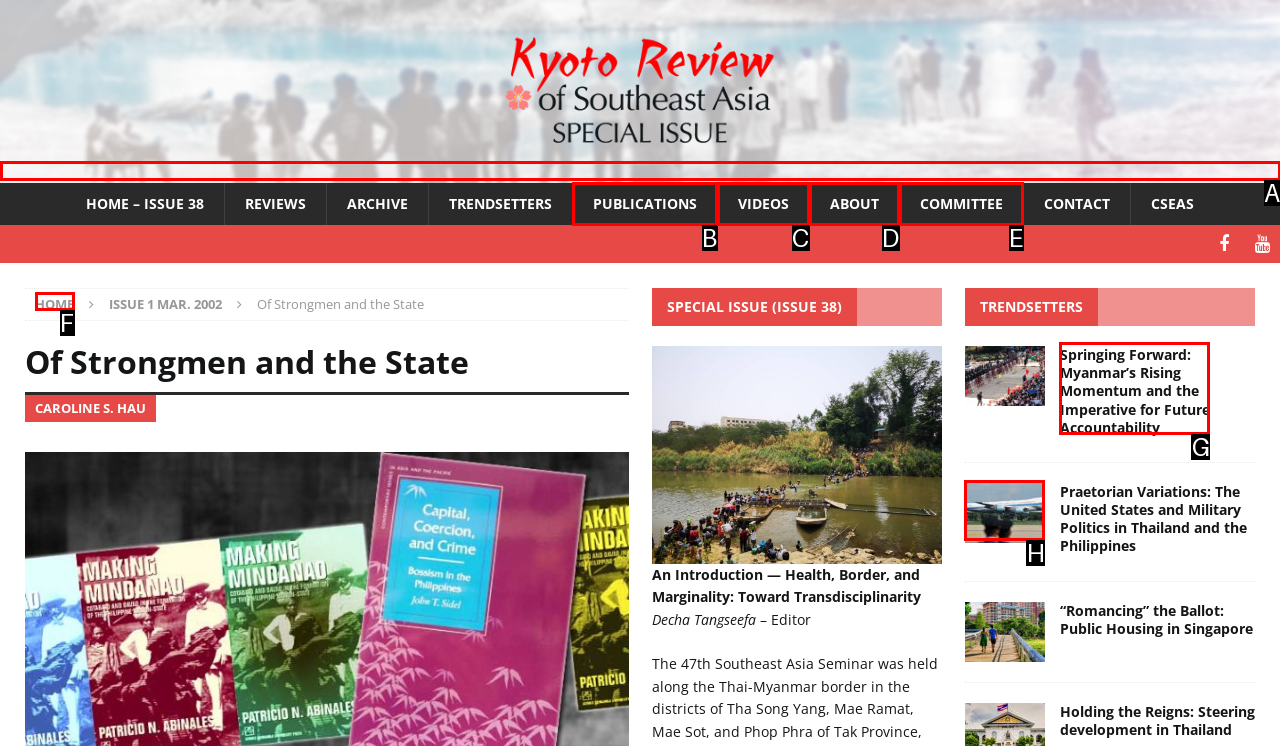Find the HTML element that corresponds to the description: Videos. Indicate your selection by the letter of the appropriate option.

C